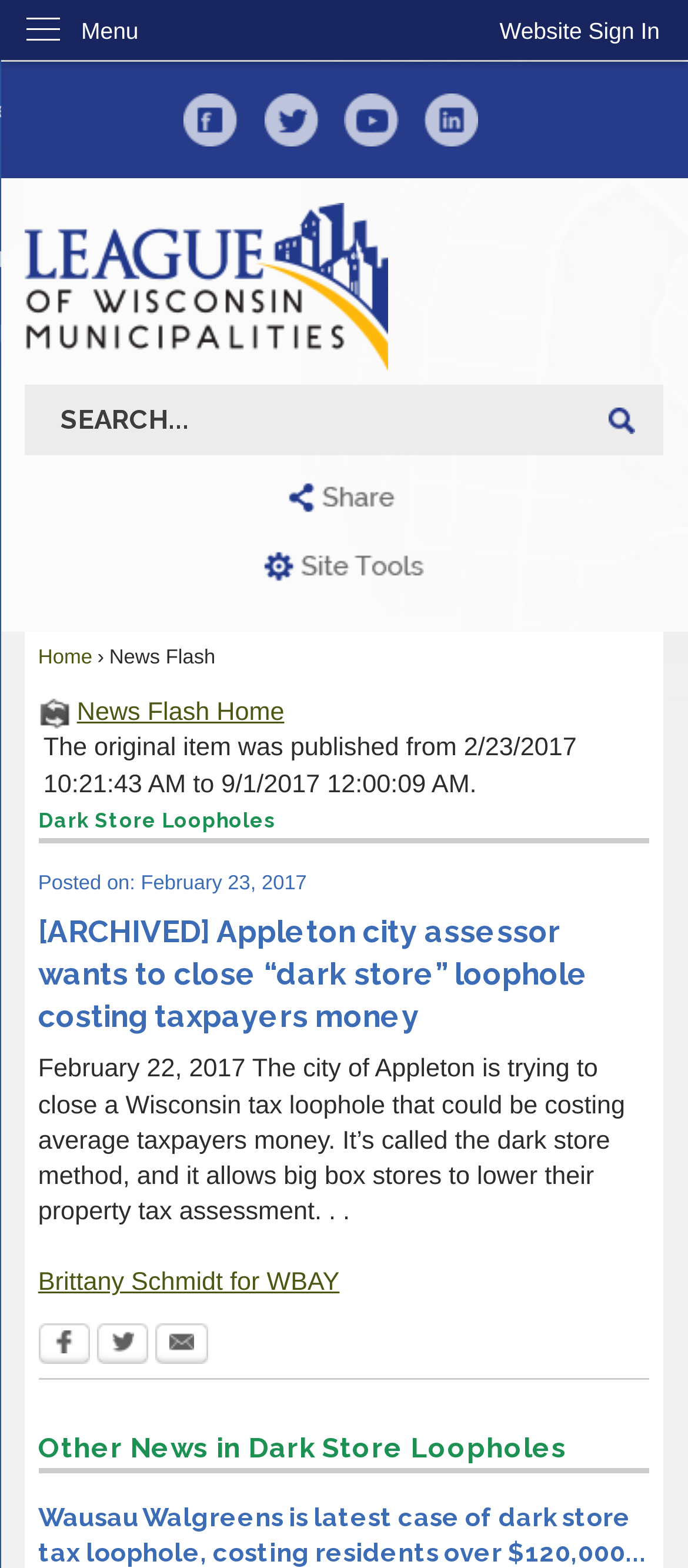Find the bounding box coordinates of the element's region that should be clicked in order to follow the given instruction: "View site tools". The coordinates should consist of four float numbers between 0 and 1, i.e., [left, top, right, bottom].

[0.037, 0.334, 0.963, 0.379]